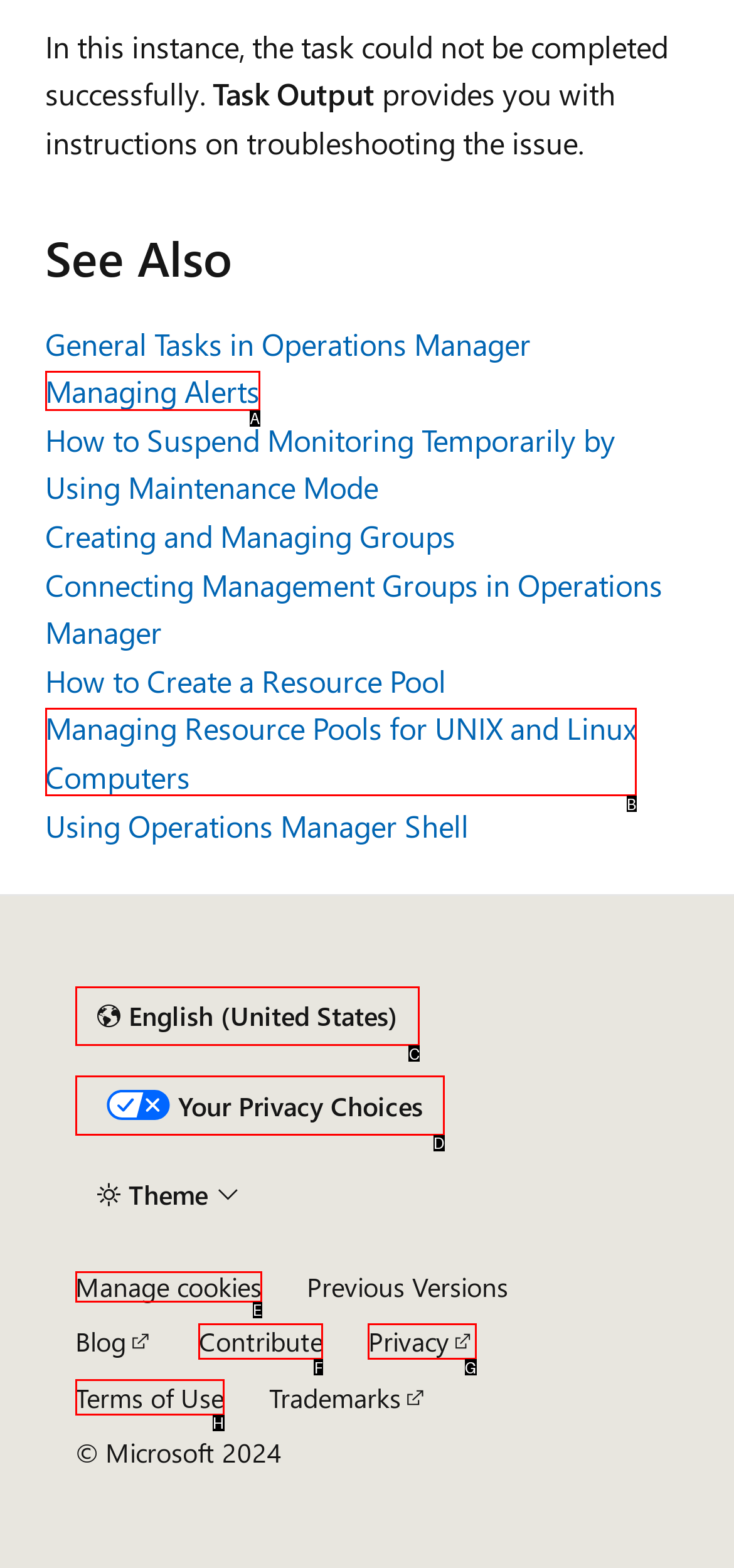Choose the HTML element that best fits the given description: Privacy. Answer by stating the letter of the option.

G